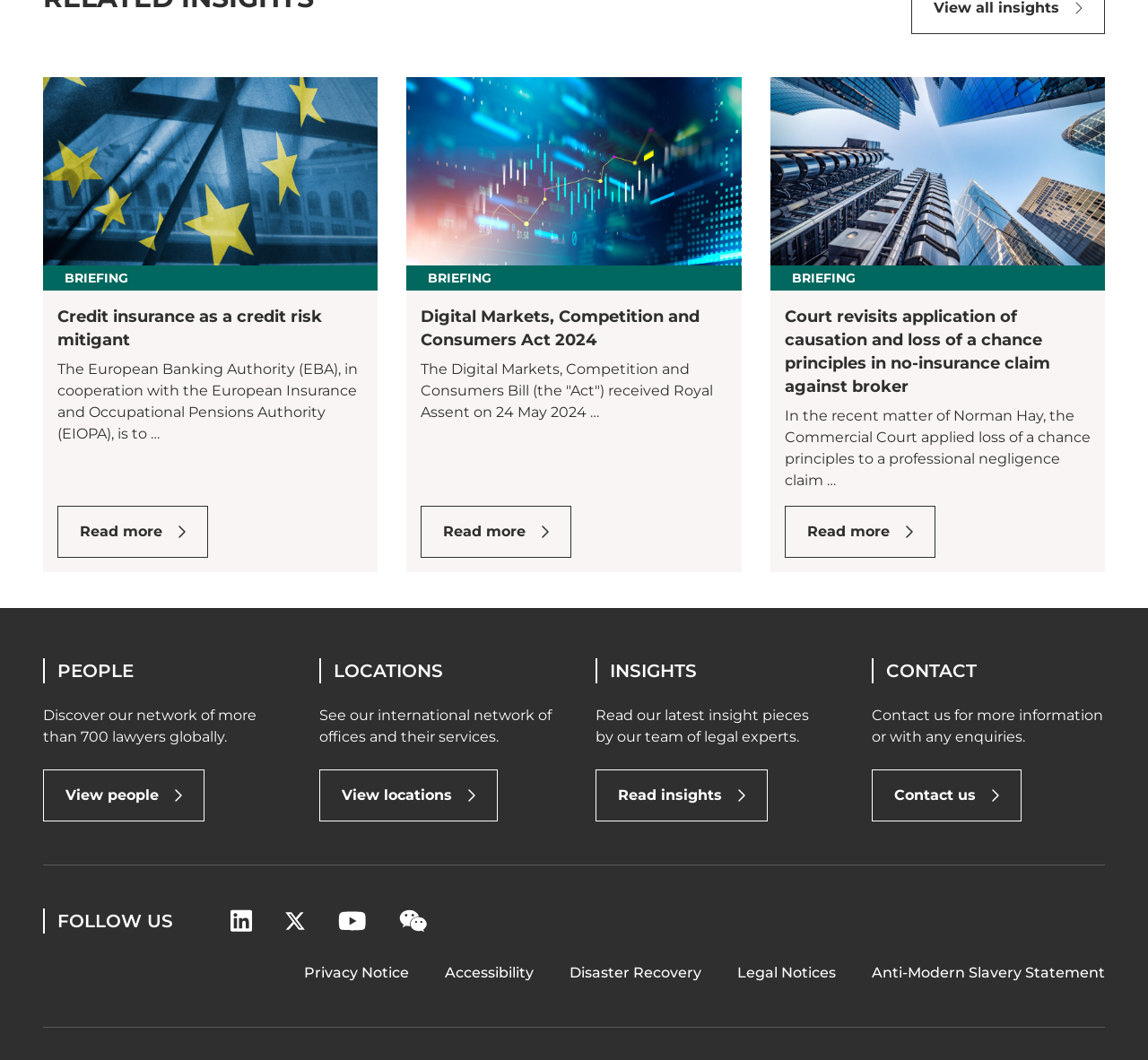What is the purpose of the 'PEOPLE' section? Based on the screenshot, please respond with a single word or phrase.

Discover lawyers globally